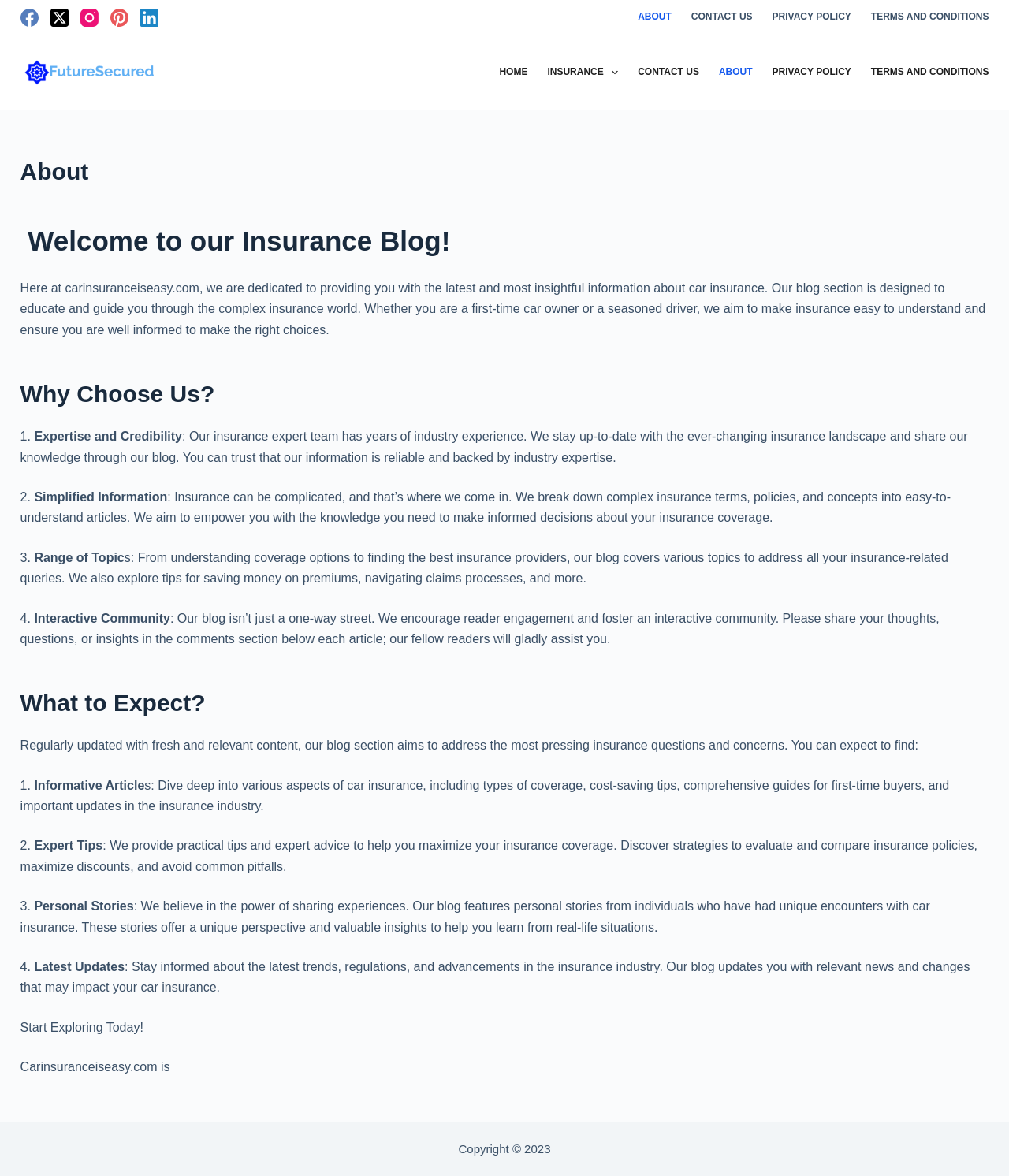Show the bounding box coordinates of the region that should be clicked to follow the instruction: "Follow us on Facebook."

[0.02, 0.007, 0.038, 0.022]